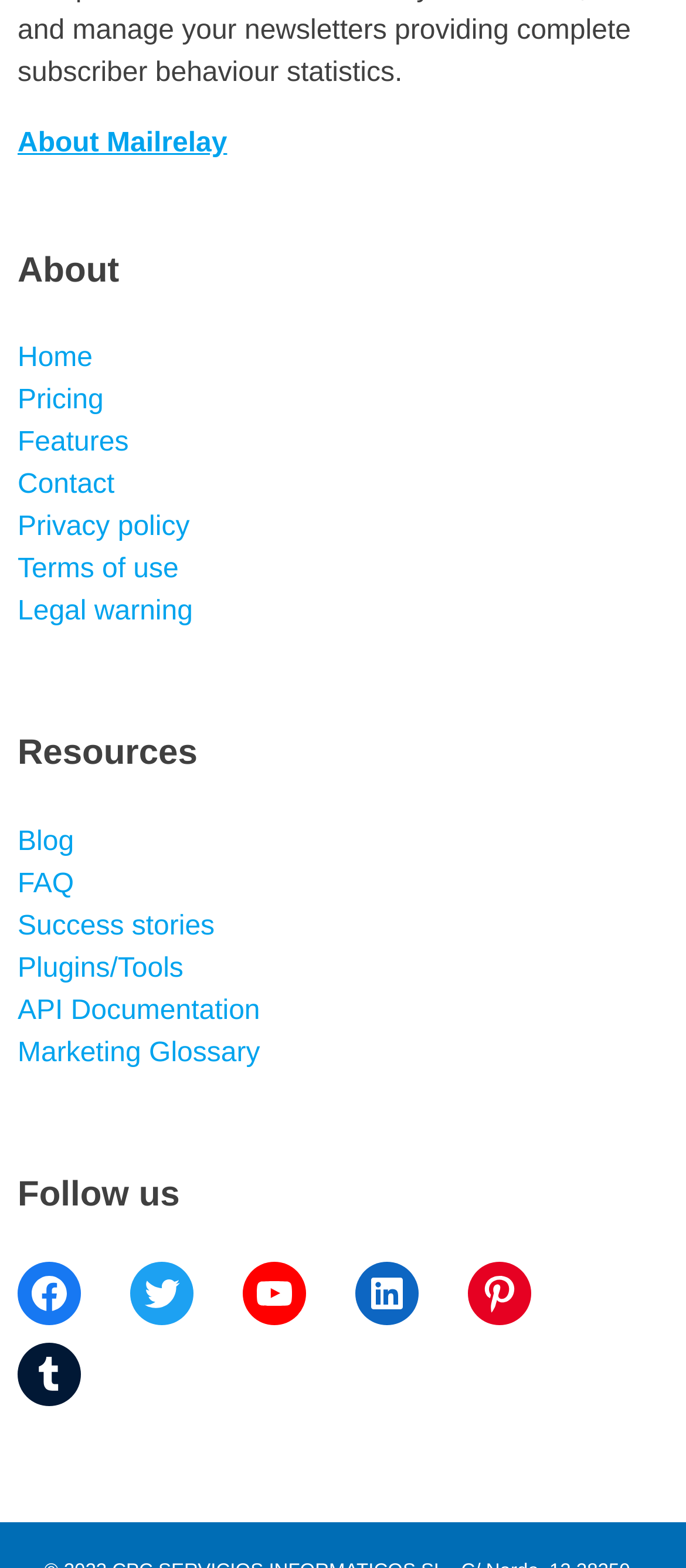Identify the bounding box coordinates of the clickable region to carry out the given instruction: "Go to Medical Remanufacturing".

None